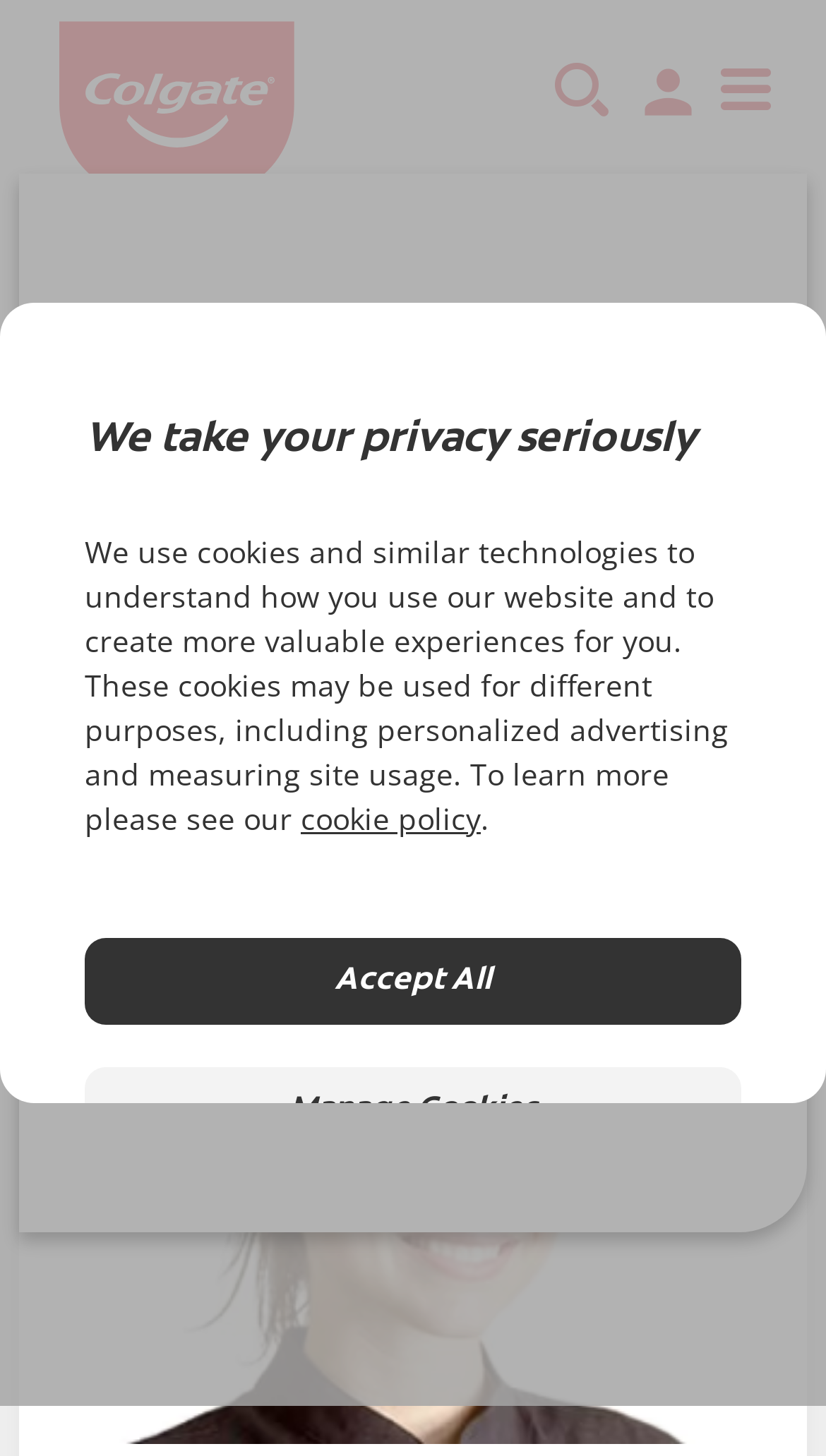What is the purpose of the website?
Please provide a comprehensive answer based on the contents of the image.

Based on the webpage content, it appears that the website is focused on providing professional education and resources related to everyday prevention, specifically in the field of oral health. The presence of webinars, articles, and filters suggests that the website is intended to support healthcare professionals in their work.